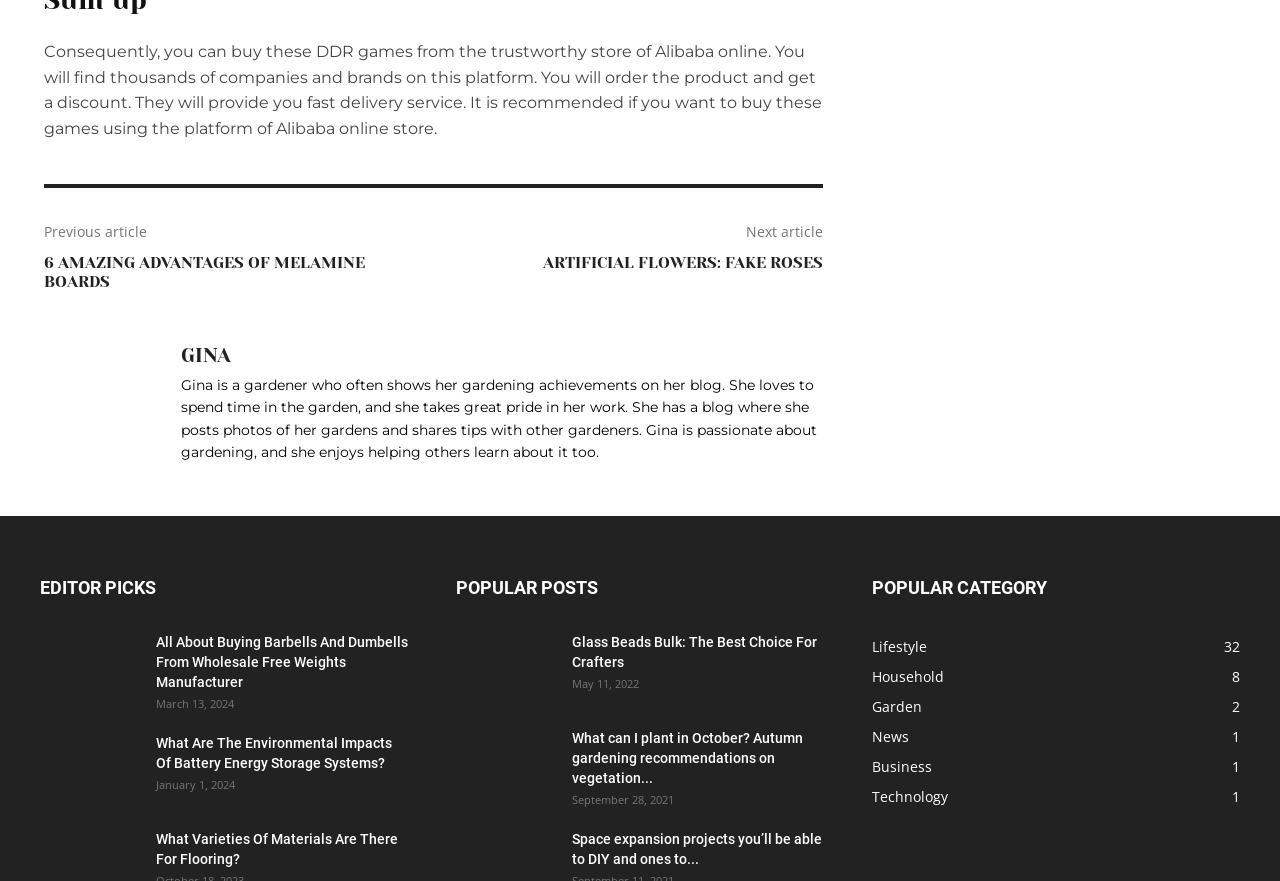Respond to the question below with a single word or phrase:
What is the topic of the article '6 AMAZING ADVANTAGES OF MELAMINE BOARDS'?

Melamine boards